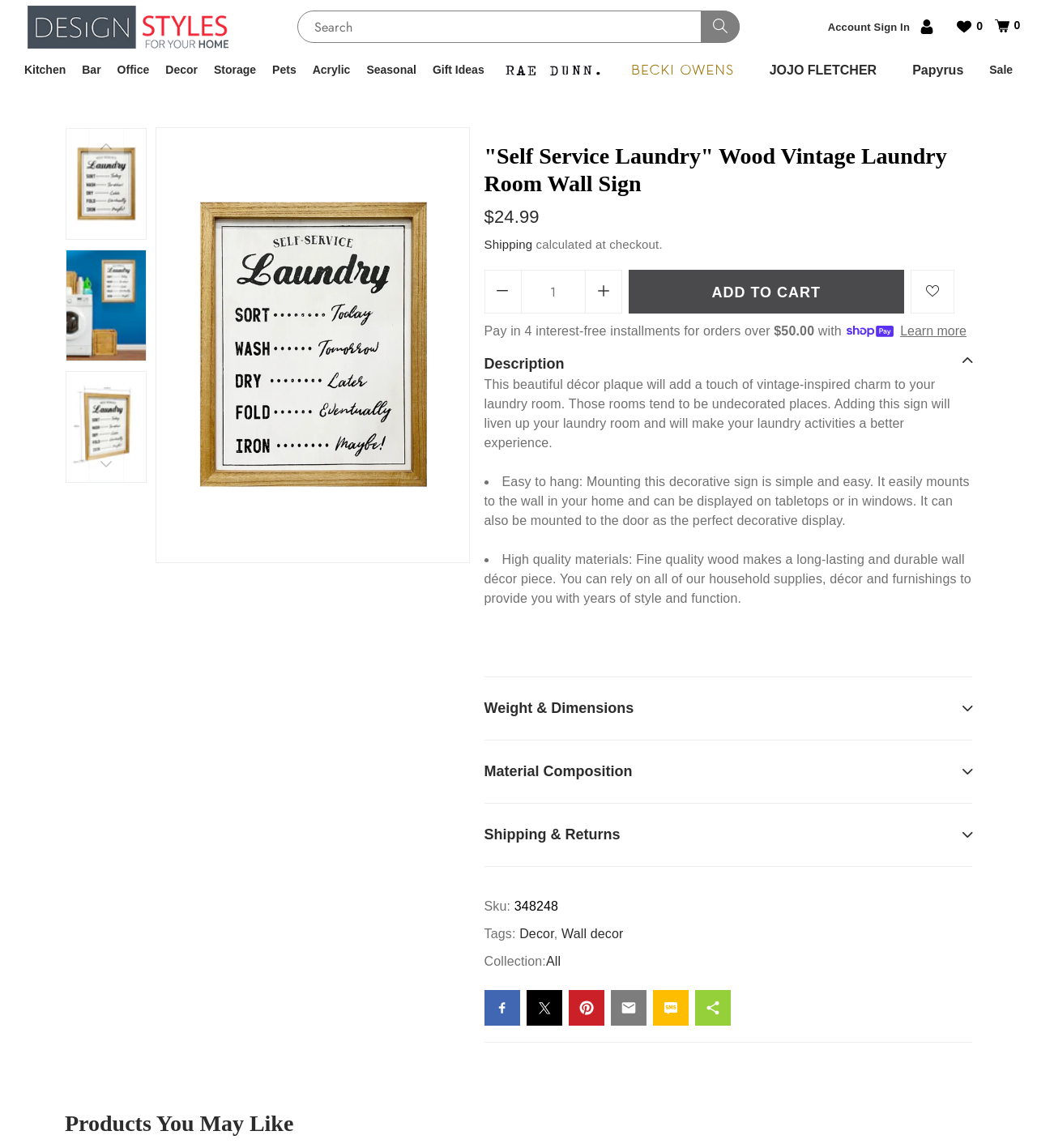Identify the coordinates of the bounding box for the element that must be clicked to accomplish the instruction: "View the product description".

[0.467, 0.329, 0.916, 0.392]